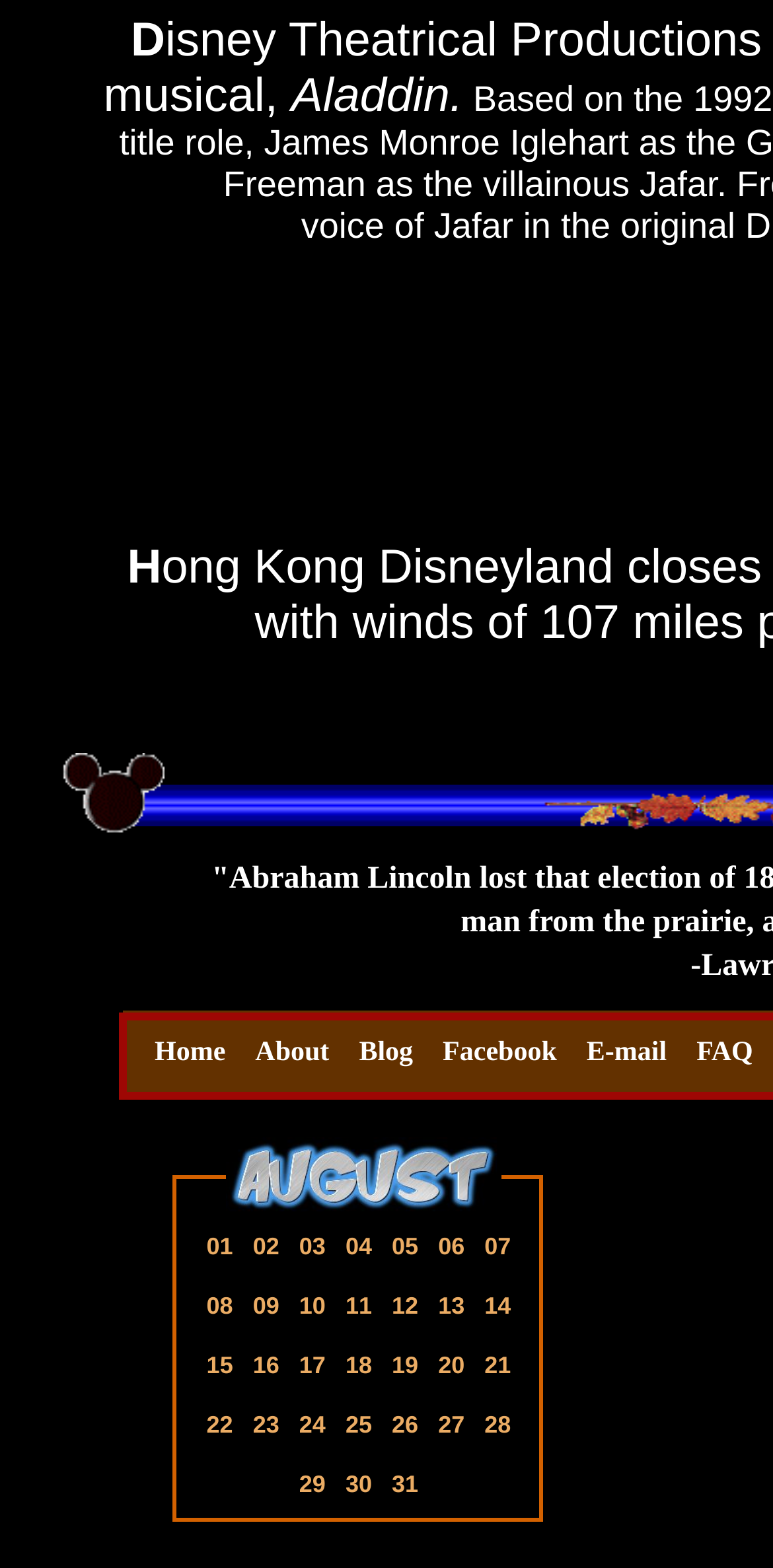Please predict the bounding box coordinates (top-left x, top-left y, bottom-right x, bottom-right y) for the UI element in the screenshot that fits the description: 31

[0.507, 0.938, 0.541, 0.955]